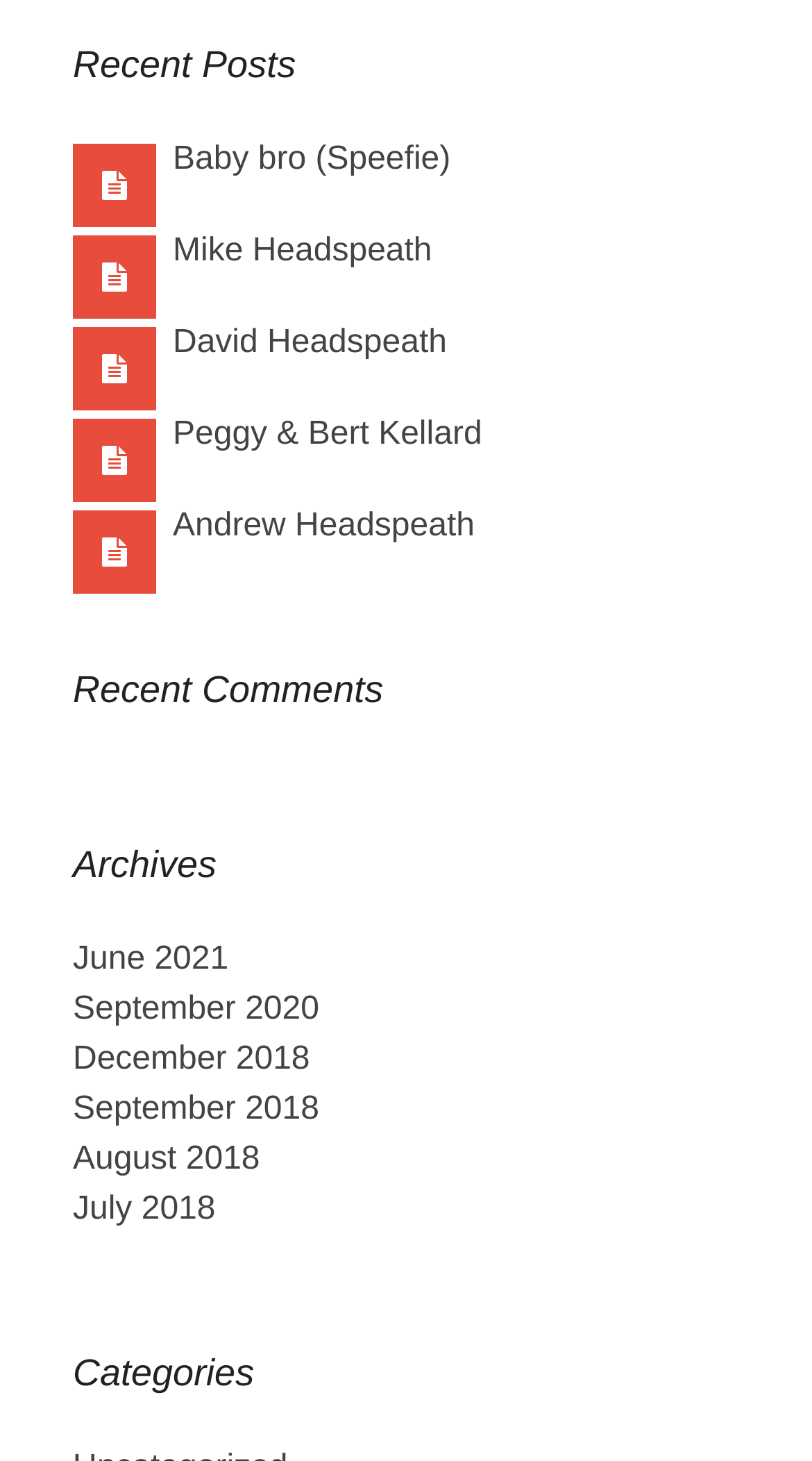Identify and provide the bounding box coordinates of the UI element described: "Peggy & Bert Kellard". The coordinates should be formatted as [left, top, right, bottom], with each number being a float between 0 and 1.

[0.213, 0.285, 0.594, 0.309]